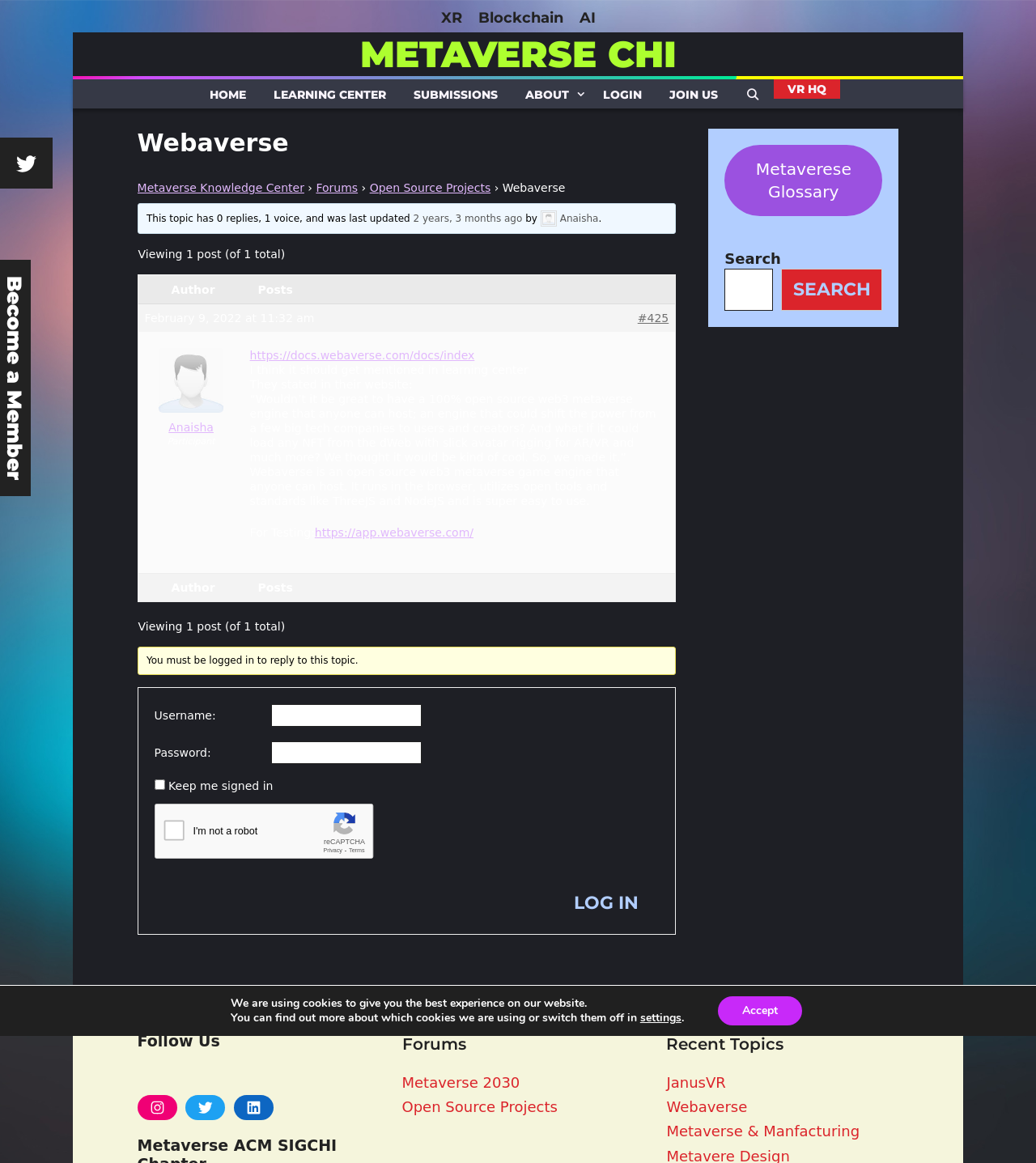Extract the bounding box coordinates for the HTML element that matches this description: "parent_node: Username: name="log"". The coordinates should be four float numbers between 0 and 1, i.e., [left, top, right, bottom].

[0.262, 0.605, 0.407, 0.625]